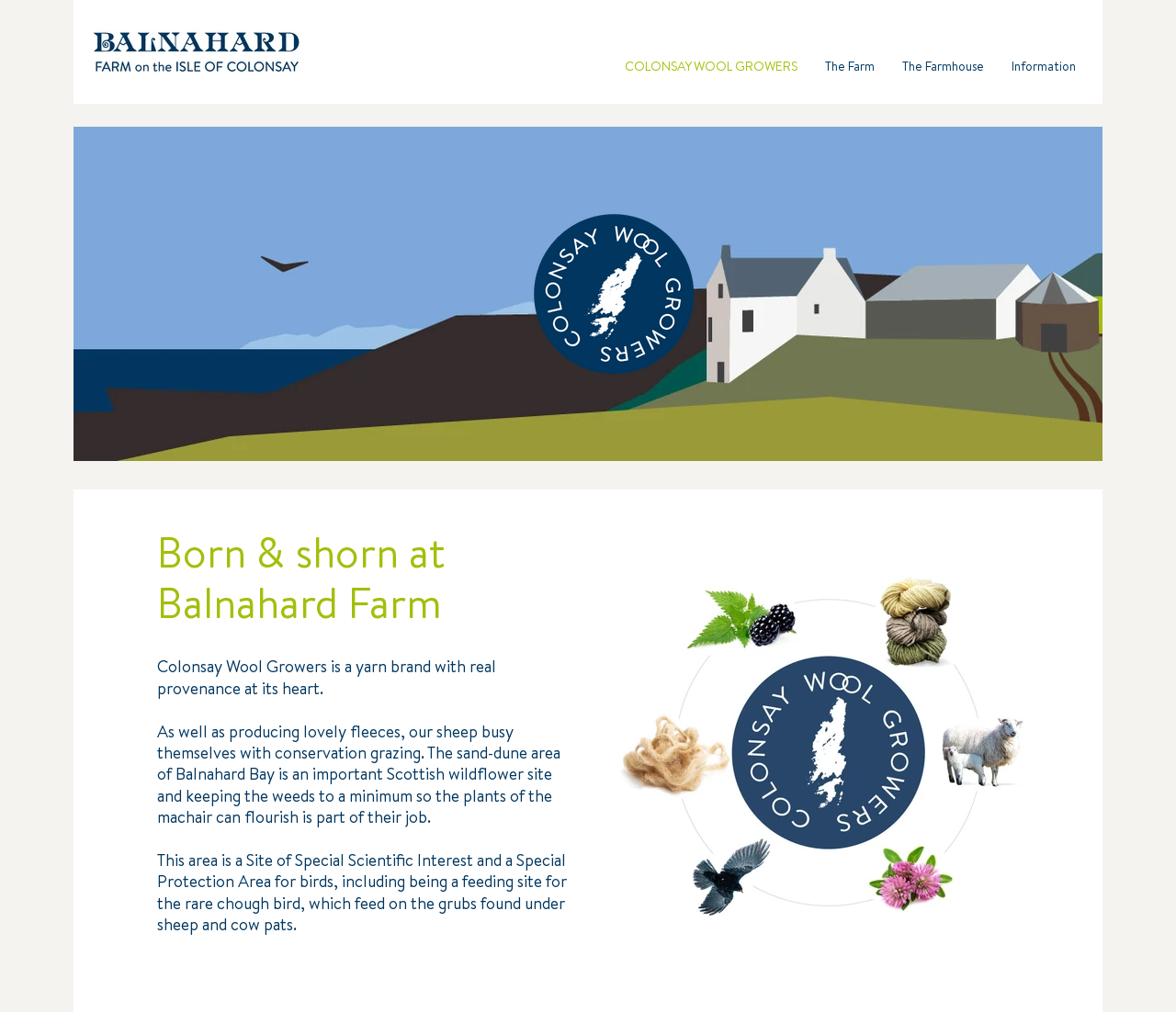What is the purpose of the sheep?
Craft a detailed and extensive response to the question.

According to the StaticText element, the sheep are involved in conservation grazing, which helps to keep the weeds to a minimum and allows the plants of the machair to flourish.